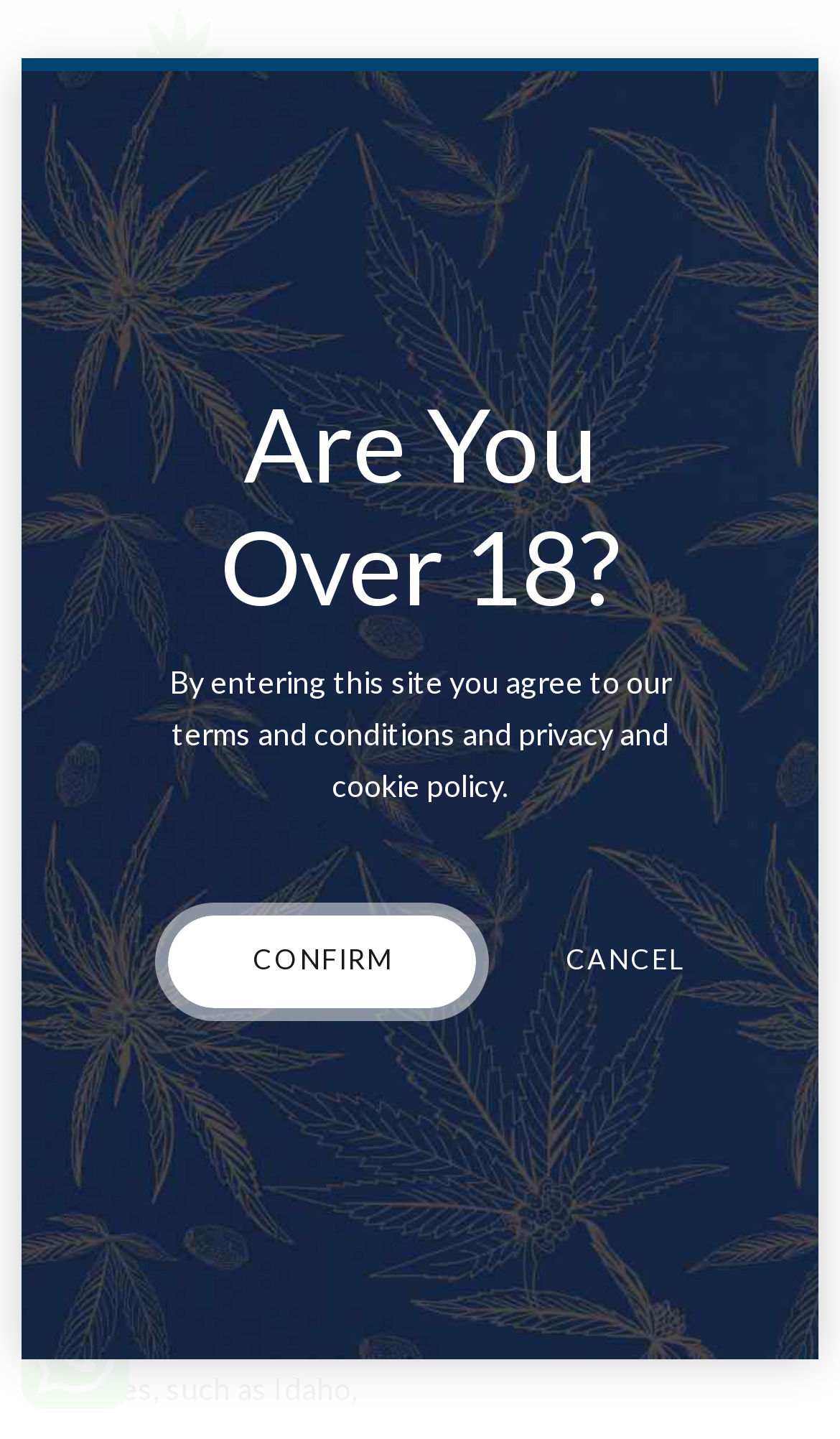Generate a thorough description of the webpage.

The webpage appears to be an online cannabis store, specifically catering to customers in Oklahoma. At the top-left corner, there is a link to "Lucky Leaf Store" accompanied by an image with the same name. Below this, there is a header section that spans most of the width of the page. Within this section, there is a link to "CANNABIS KUSH" on the left, followed by a heading that reads "buy weed online Oklahoma". 

To the right of the heading, there is a static text element displaying the date "October 2, 2019". Below this, there is a link to "by Lucky Leaf shop" and a paragraph of text that discusses the legalization of marijuana in Oklahoma for recreational use. The text continues in the following lines, mentioning other US states.

On the bottom-left corner, there is a generic element labeled "WhatsApp us" accompanied by an image. 

In the middle of the page, there is another header section that spans most of the width. Within this section, there is a heading that asks "Are You Over 18?". Below this, there is a static text element that outlines the terms and conditions, privacy, and cookie policy of the website. 

Finally, there are two links at the bottom of the page, "CONFIRM" and "CANCEL", which are likely related to age verification.